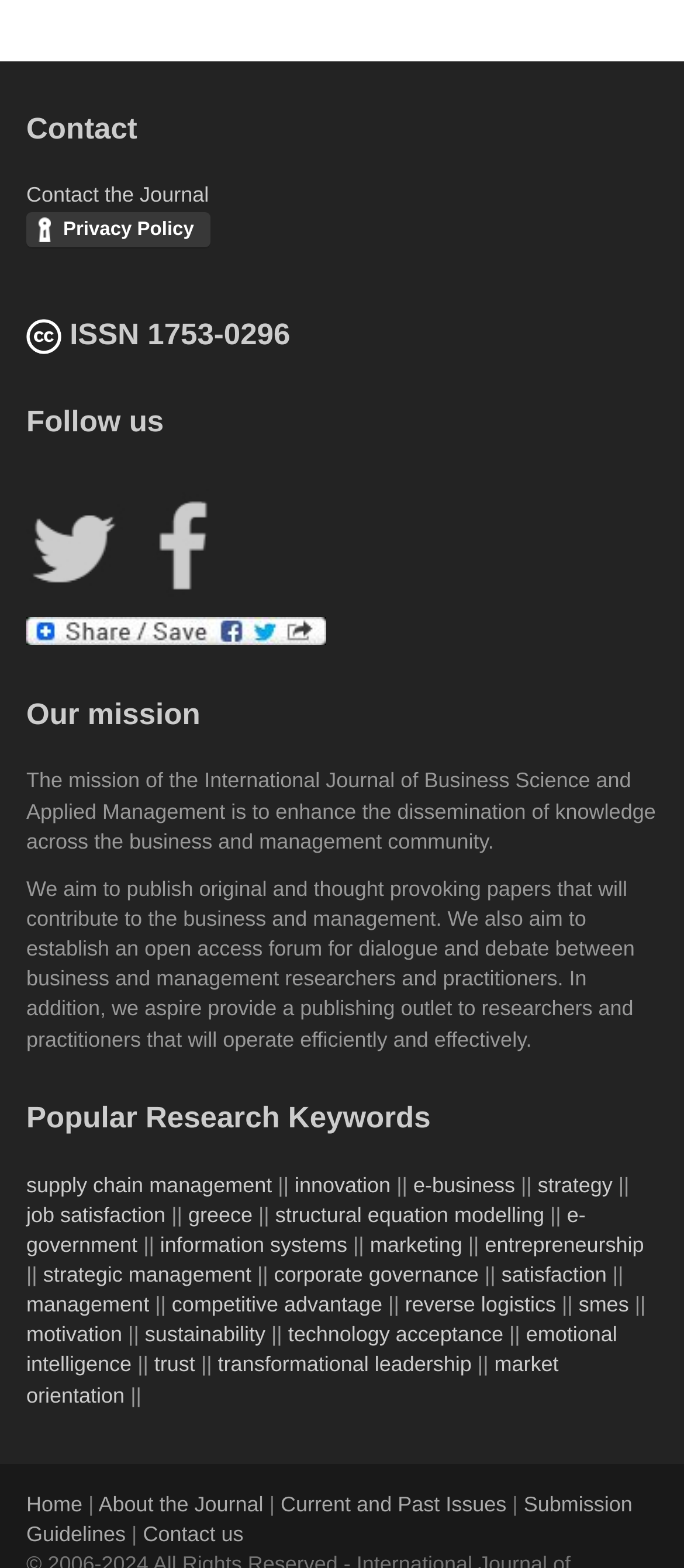Identify the bounding box coordinates of the region I need to click to complete this instruction: "Go to Home".

[0.038, 0.951, 0.121, 0.967]